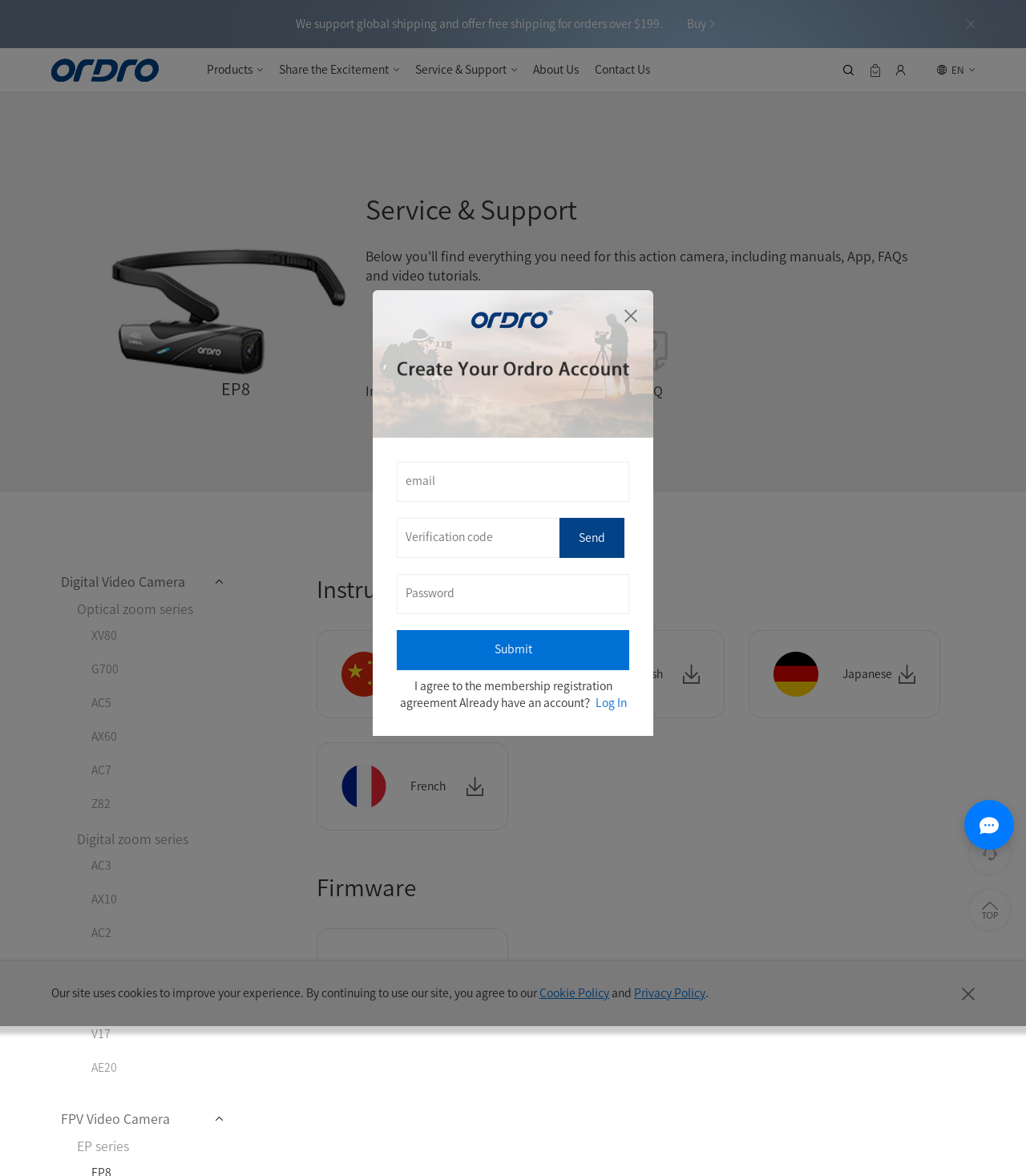Identify the bounding box coordinates of the section to be clicked to complete the task described by the following instruction: "Click the 'ORDRO' link". The coordinates should be four float numbers between 0 and 1, formatted as [left, top, right, bottom].

[0.05, 0.049, 0.155, 0.069]